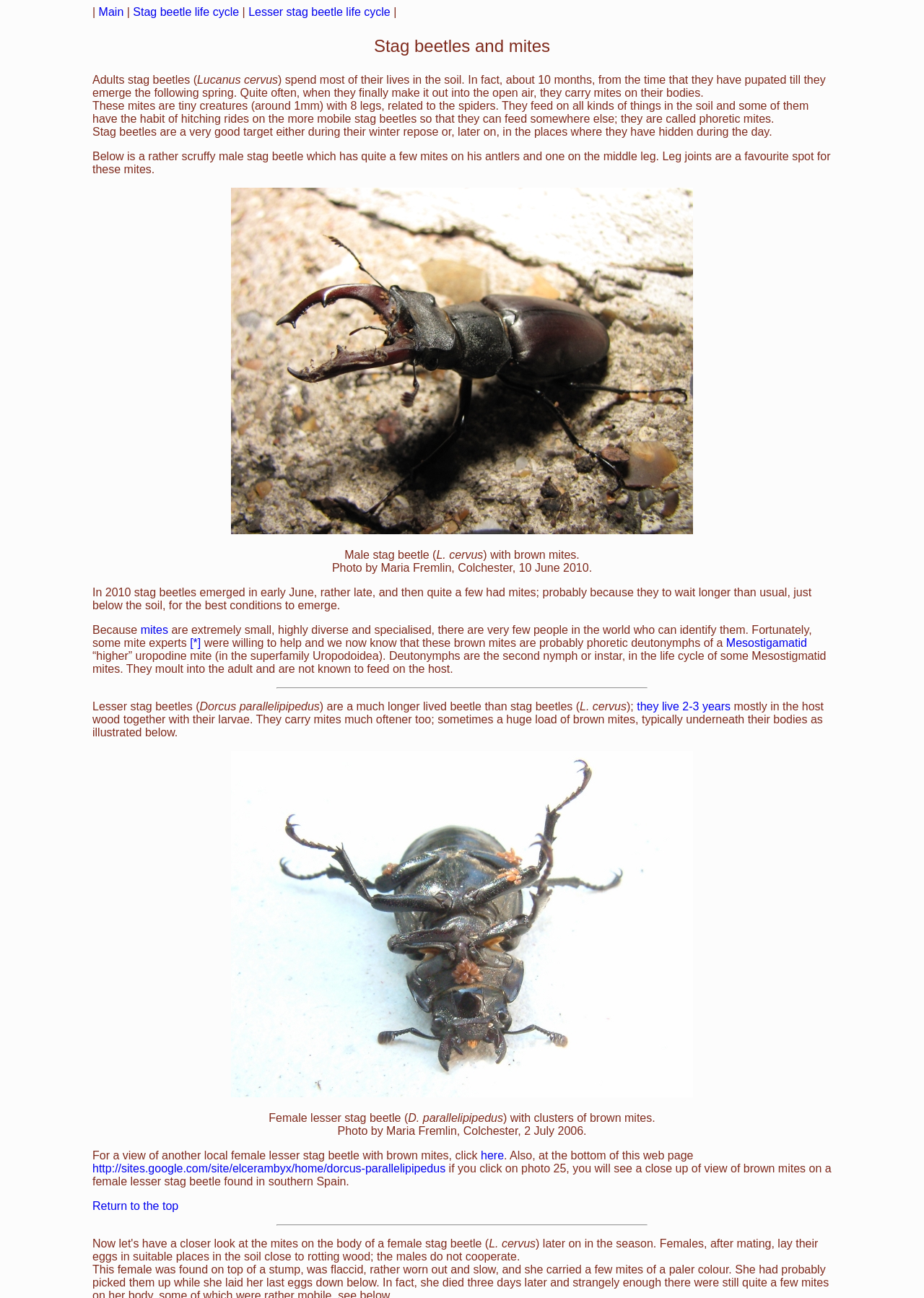Where do female stag beetles lay their eggs?
Using the image as a reference, deliver a detailed and thorough answer to the question.

According to the webpage, after mating, female stag beetles lay their eggs in suitable places in the soil close to rotting wood, while the males do not cooperate in this process.